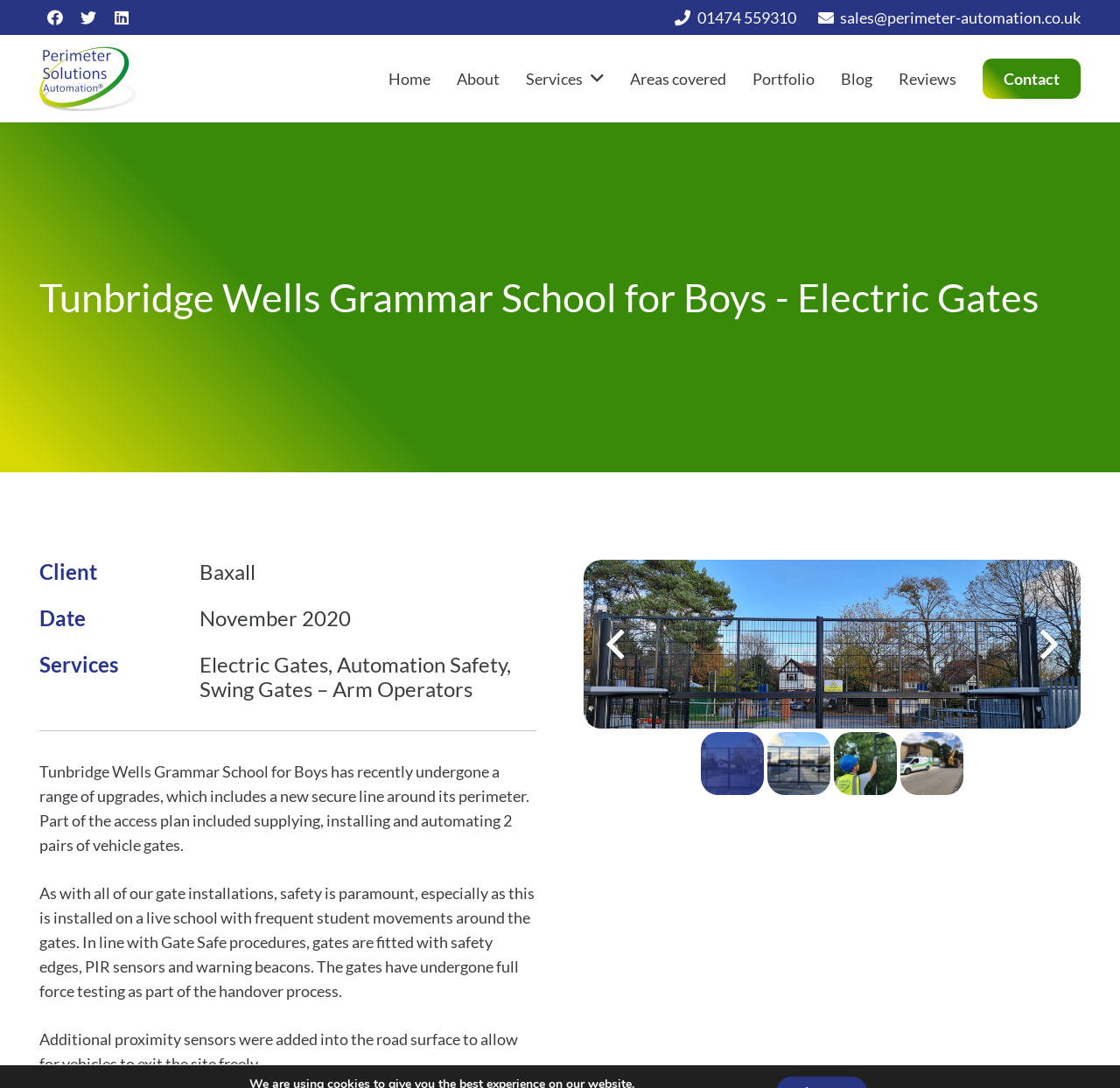What was added to the road surface to allow vehicles to exit freely?
Please give a detailed and elaborate answer to the question.

I found the answer by reading the text 'Additional proximity sensors were added into the road surface to allow for vehicles to exit the site freely.' which mentions the addition of proximity sensors to the road surface.